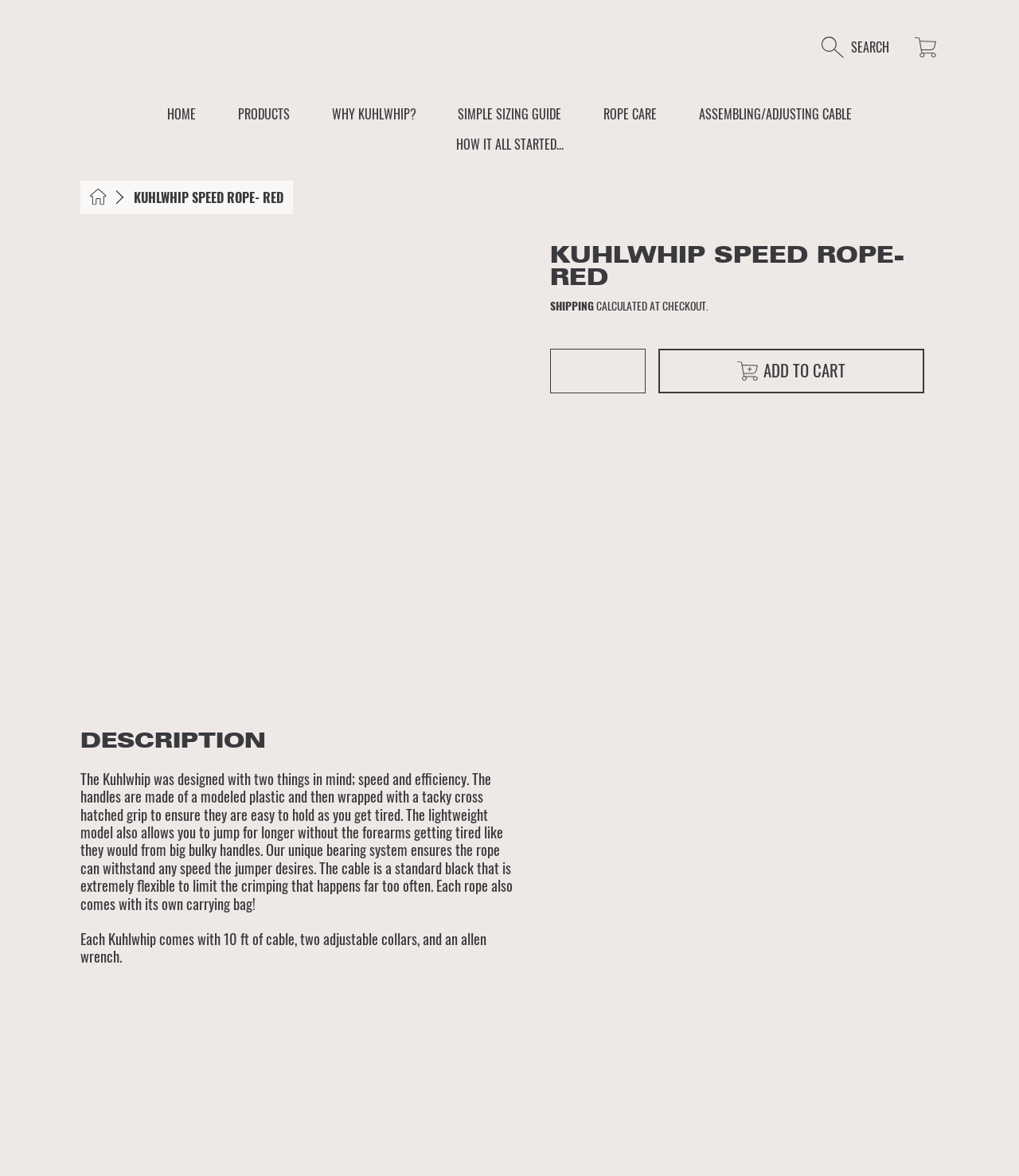Find the bounding box coordinates of the element to click in order to complete the given instruction: "Search for something."

[0.806, 0.023, 0.889, 0.057]